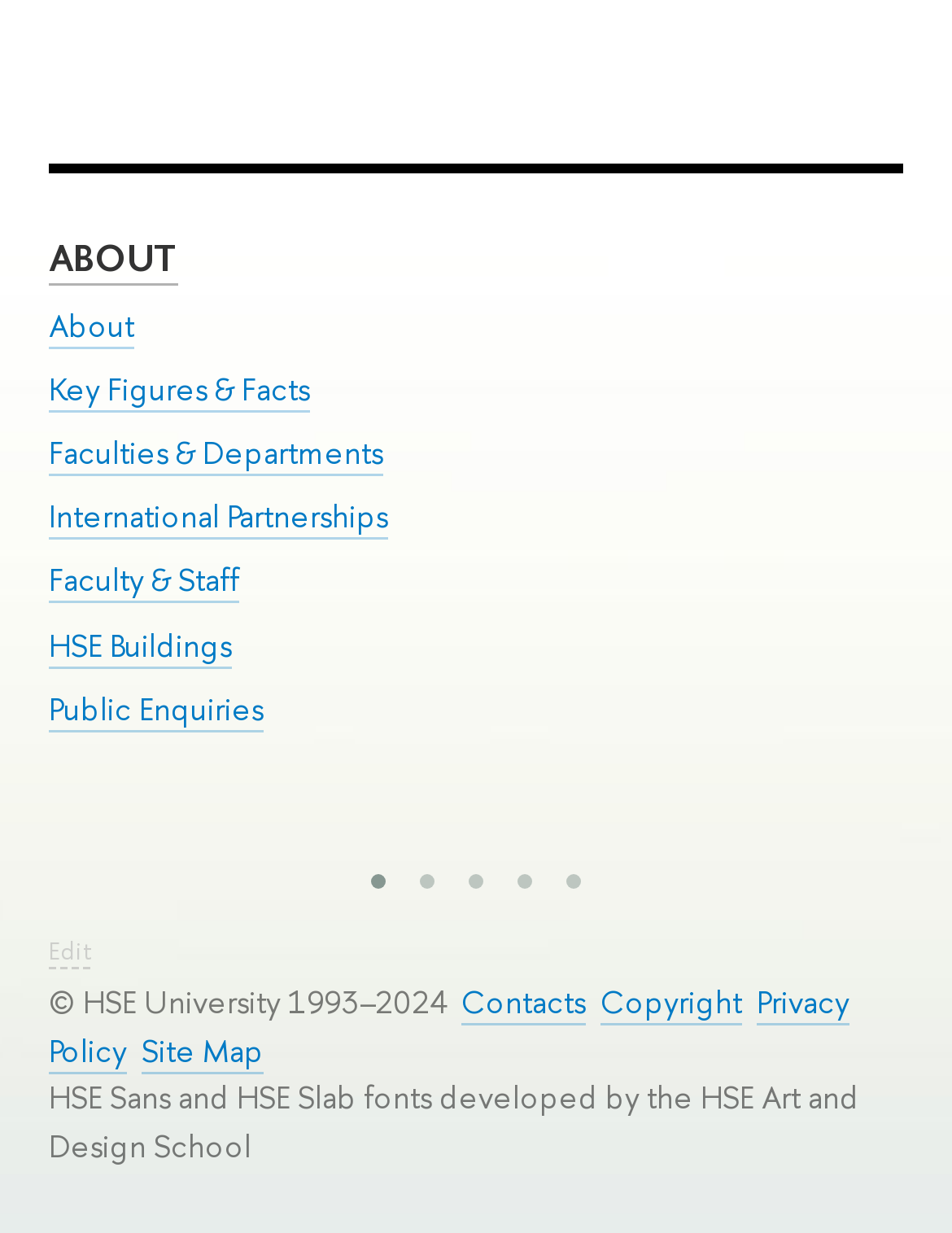Find the bounding box of the element with the following description: "Privacy Policy". The coordinates must be four float numbers between 0 and 1, formatted as [left, top, right, bottom].

[0.051, 0.796, 0.892, 0.87]